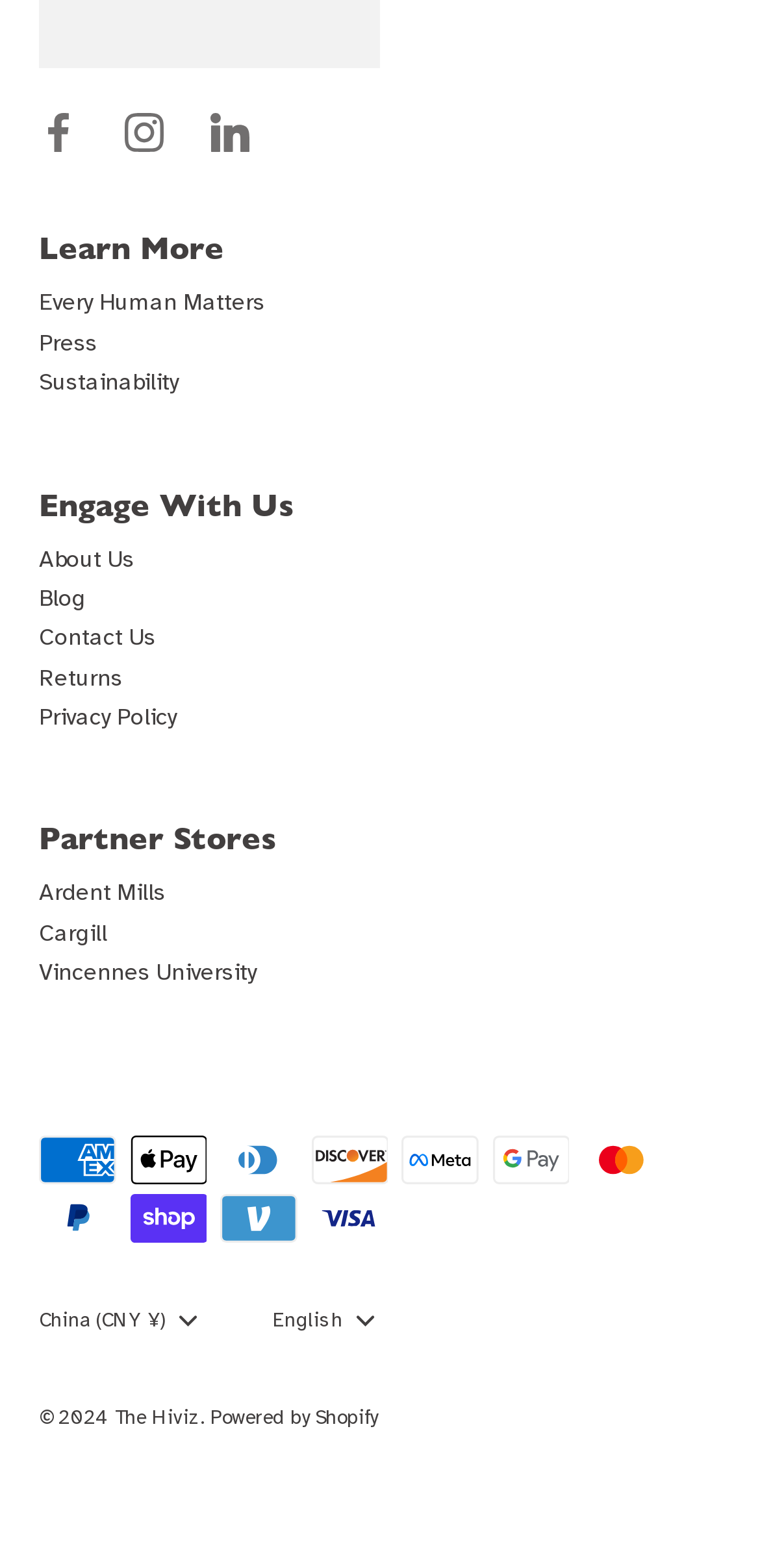Please determine the bounding box coordinates, formatted as (top-left x, top-left y, bottom-right x, bottom-right y), with all values as floating point numbers between 0 and 1. Identify the bounding box of the region described as: Every Human Matters

[0.051, 0.184, 0.349, 0.202]